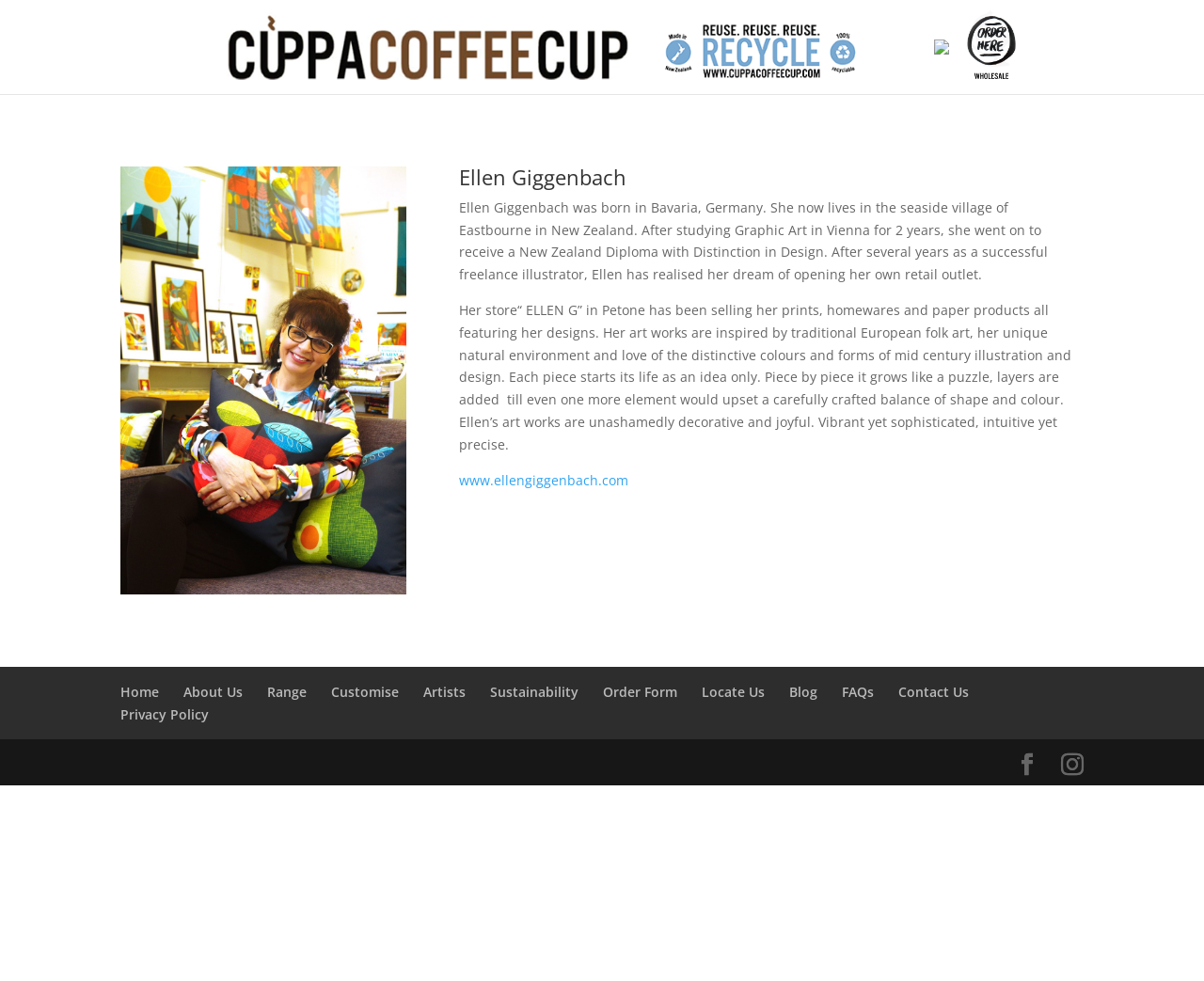Consider the image and give a detailed and elaborate answer to the question: 
What is the location of the artist's store?

I found the answer by reading the text of the StaticText element at [0.381, 0.202, 0.87, 0.289] which mentions that the artist's store 'ELLEN G' is located in Petone.